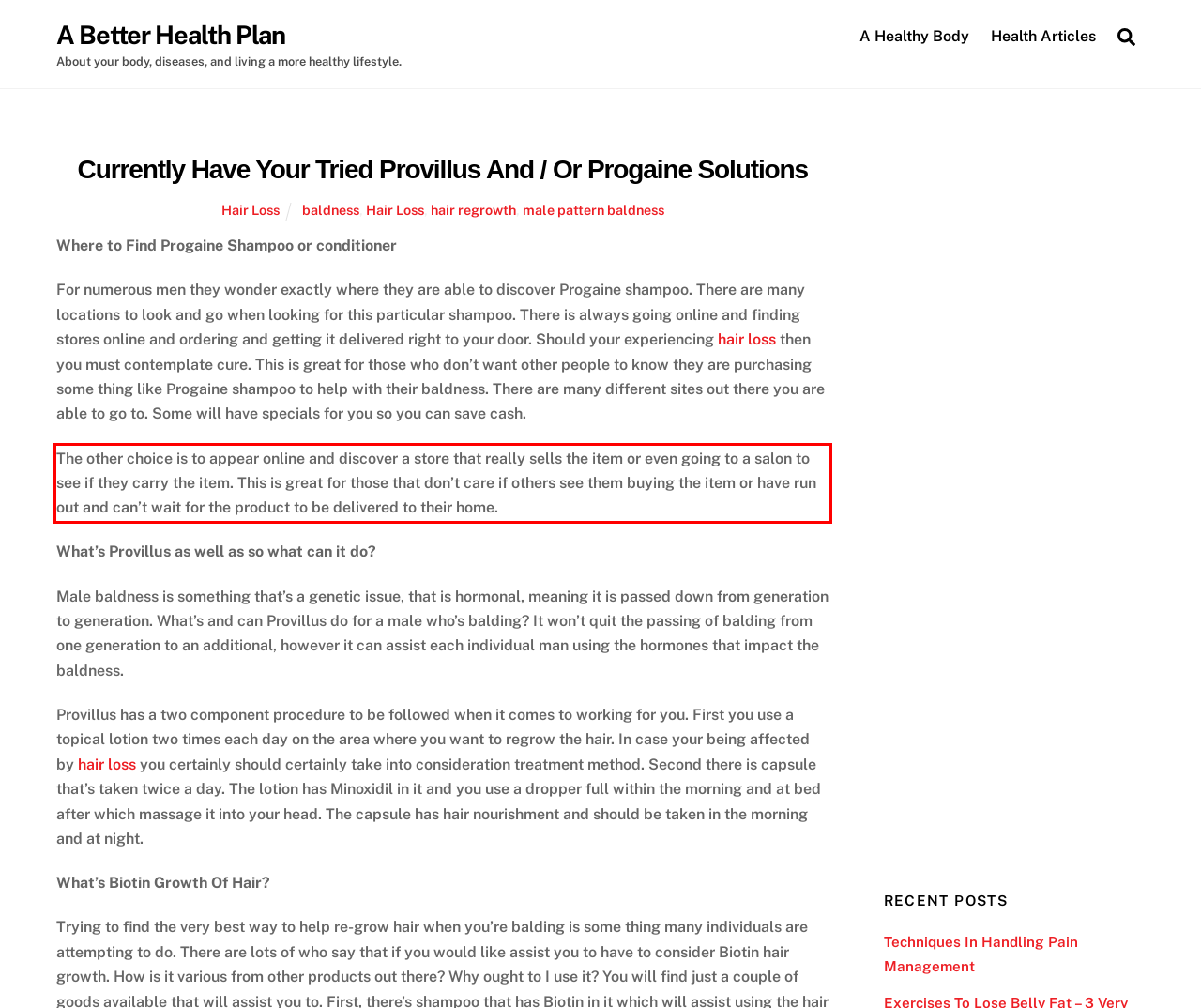In the given screenshot, locate the red bounding box and extract the text content from within it.

The other choice is to appear online and discover a store that really sells the item or even going to a salon to see if they carry the item. This is great for those that don’t care if others see them buying the item or have run out and can’t wait for the product to be delivered to their home.